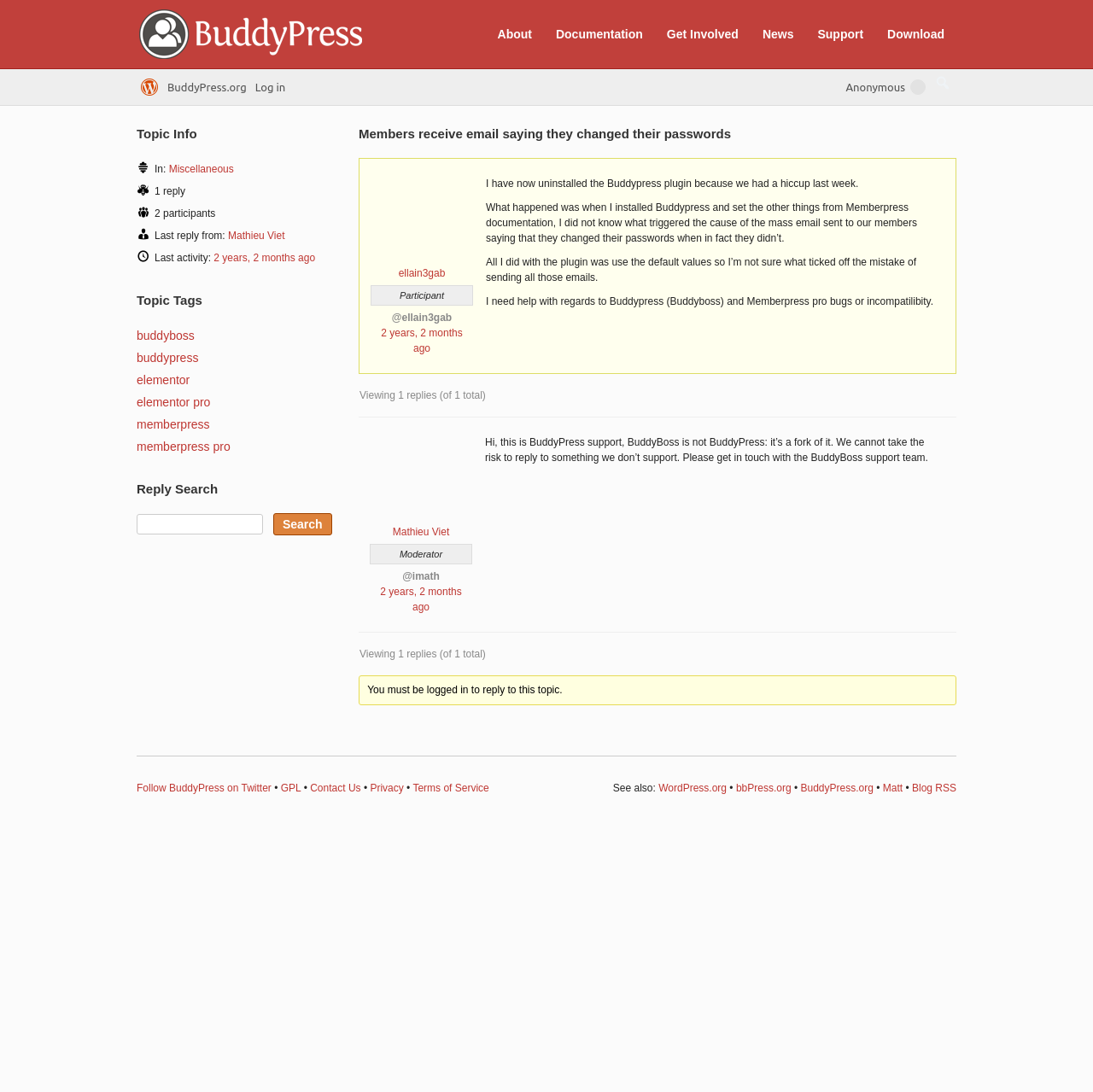Predict the bounding box of the UI element based on the description: "Video". The coordinates should be four float numbers between 0 and 1, formatted as [left, top, right, bottom].

None